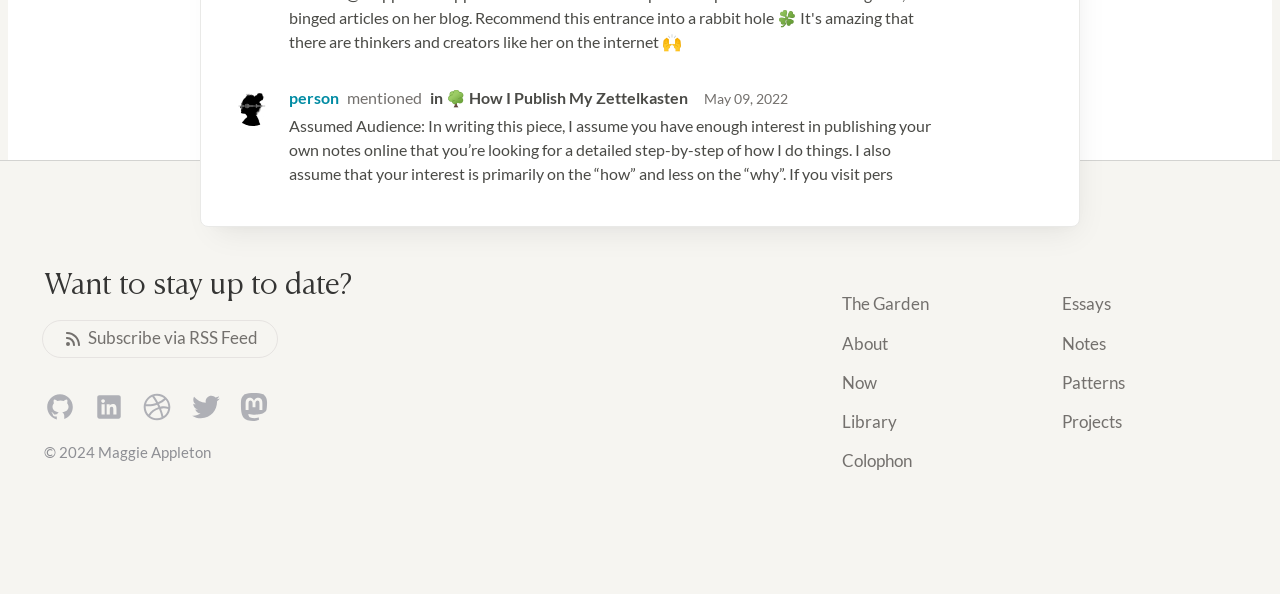Respond with a single word or phrase to the following question: What is the author's name?

Maggie Appleton